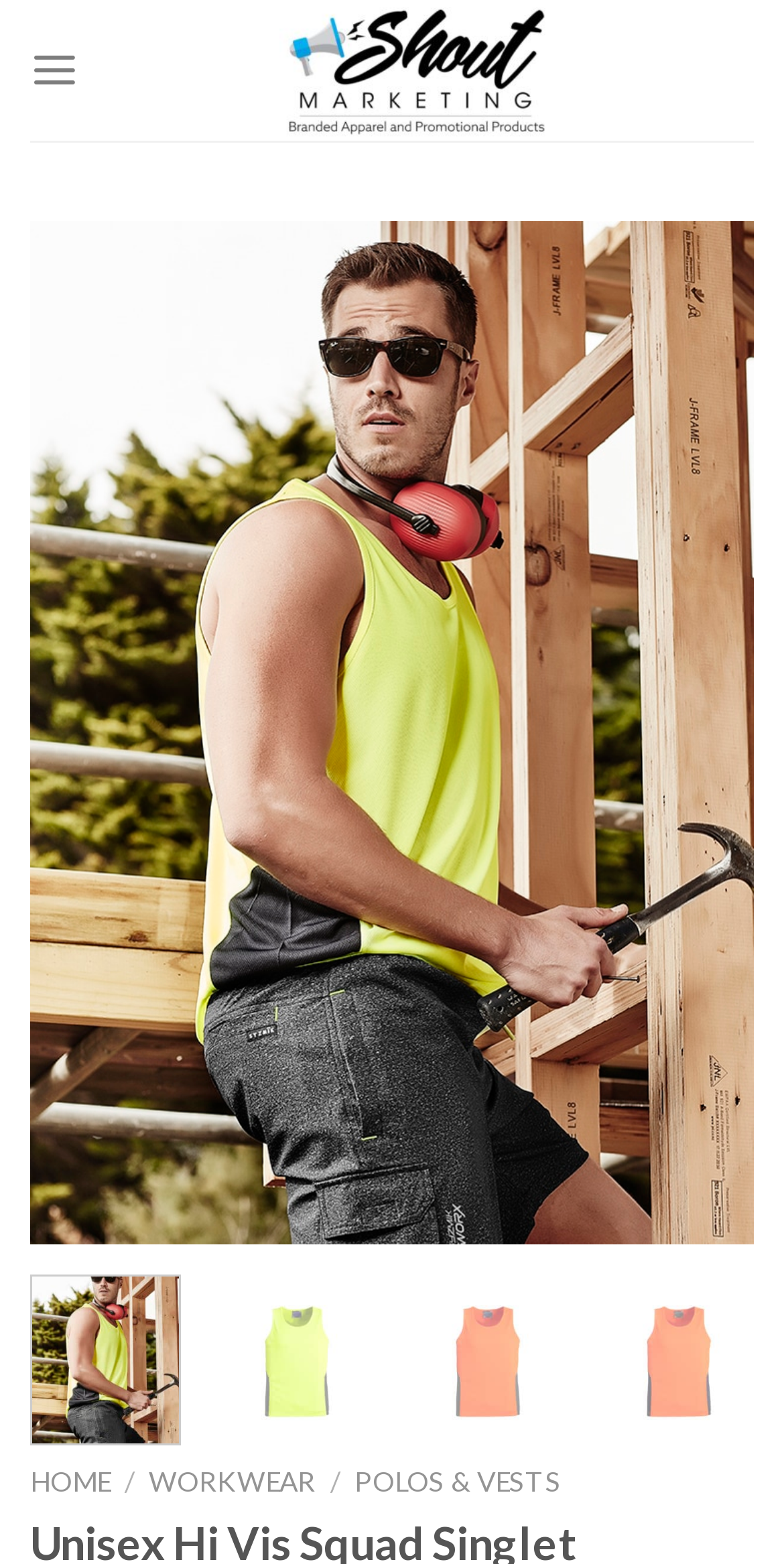Identify the bounding box coordinates for the region of the element that should be clicked to carry out the instruction: "Browse WORKWEAR products". The bounding box coordinates should be four float numbers between 0 and 1, i.e., [left, top, right, bottom].

[0.19, 0.938, 0.403, 0.958]